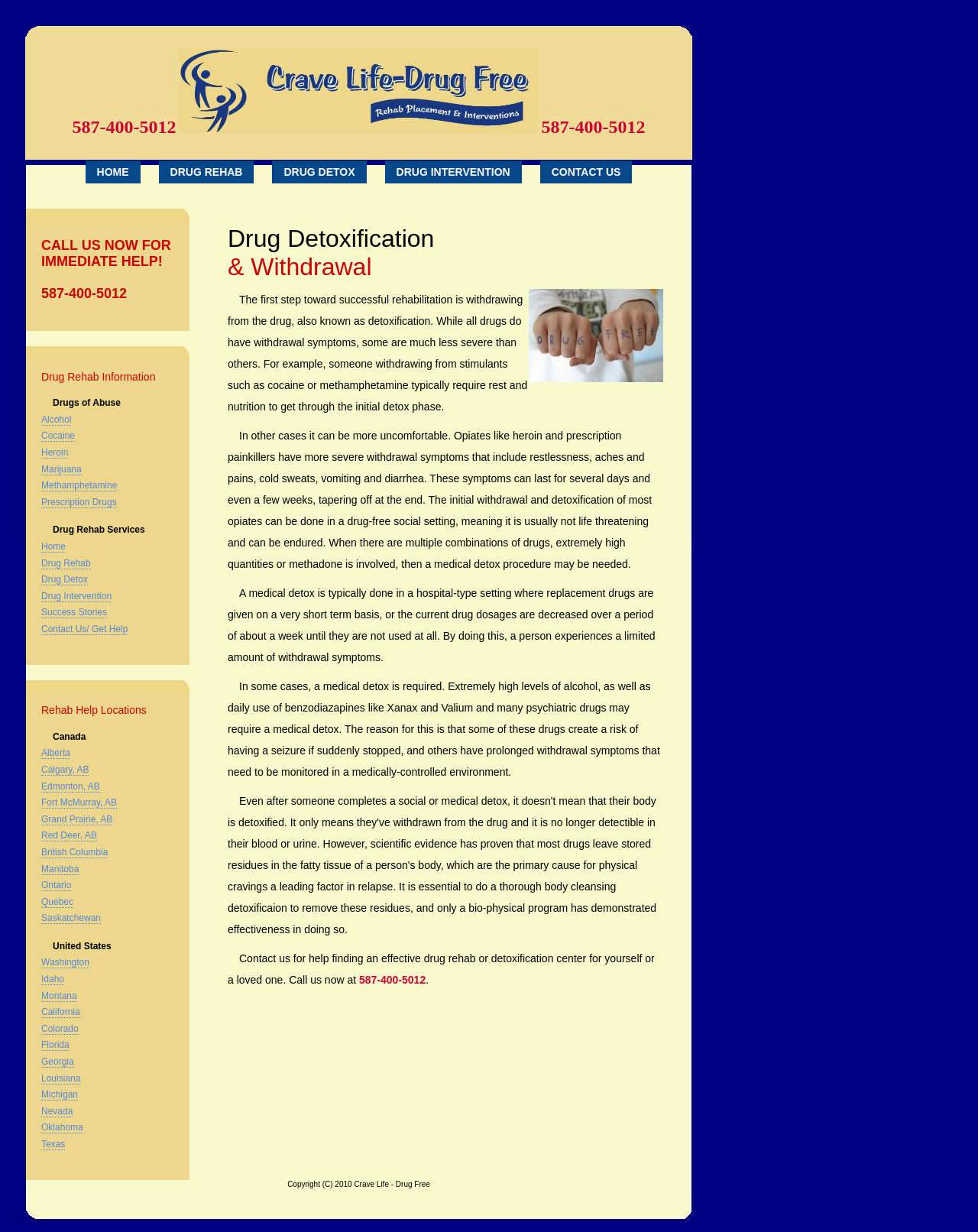Identify the bounding box coordinates of the region that should be clicked to execute the following instruction: "Call the phone number for immediate help".

[0.027, 0.188, 0.194, 0.25]